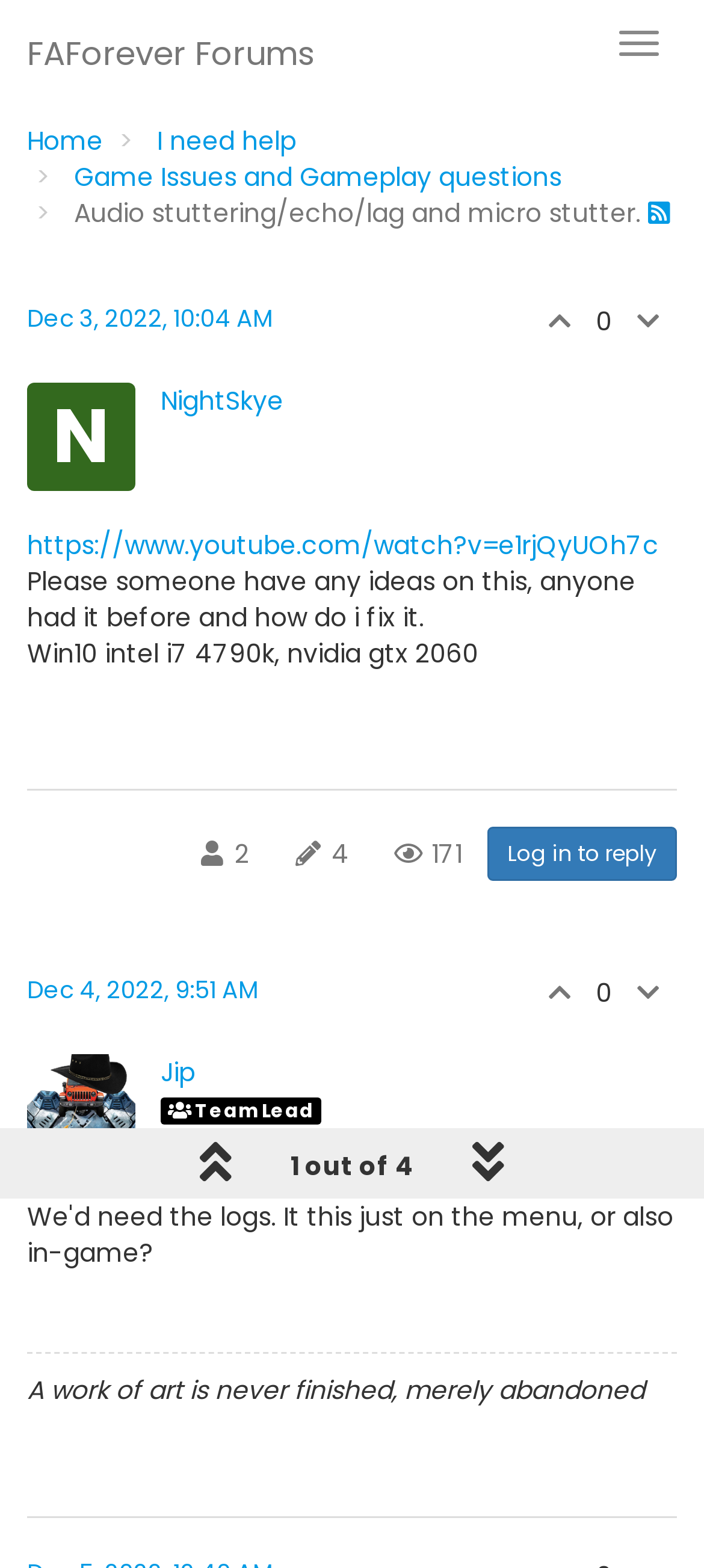Bounding box coordinates are to be given in the format (top-left x, top-left y, bottom-right x, bottom-right y). All values must be floating point numbers between 0 and 1. Provide the bounding box coordinate for the UI element described as: parent_node: Jip

[0.038, 0.672, 0.218, 0.741]